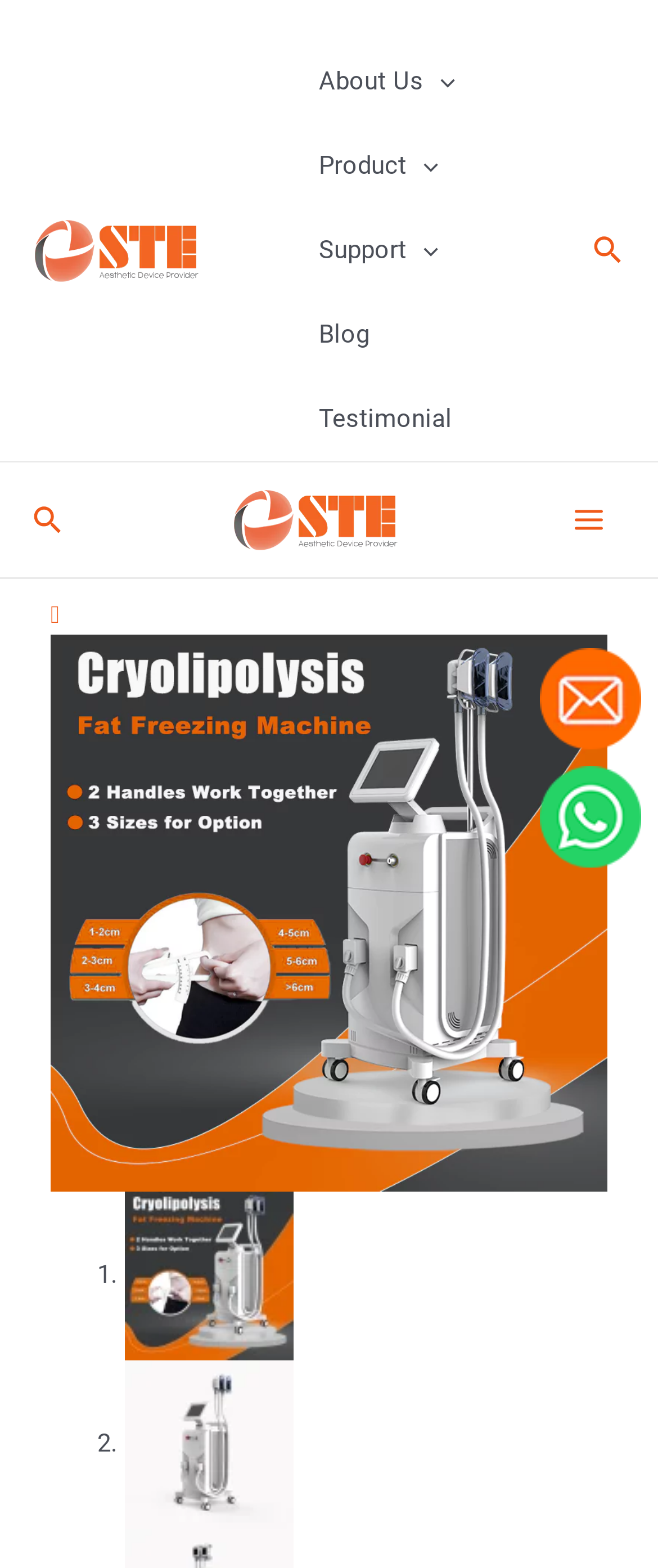Predict the bounding box of the UI element that fits this description: "parent_node: About Us aria-label="Menu Toggle"".

[0.644, 0.025, 0.692, 0.079]